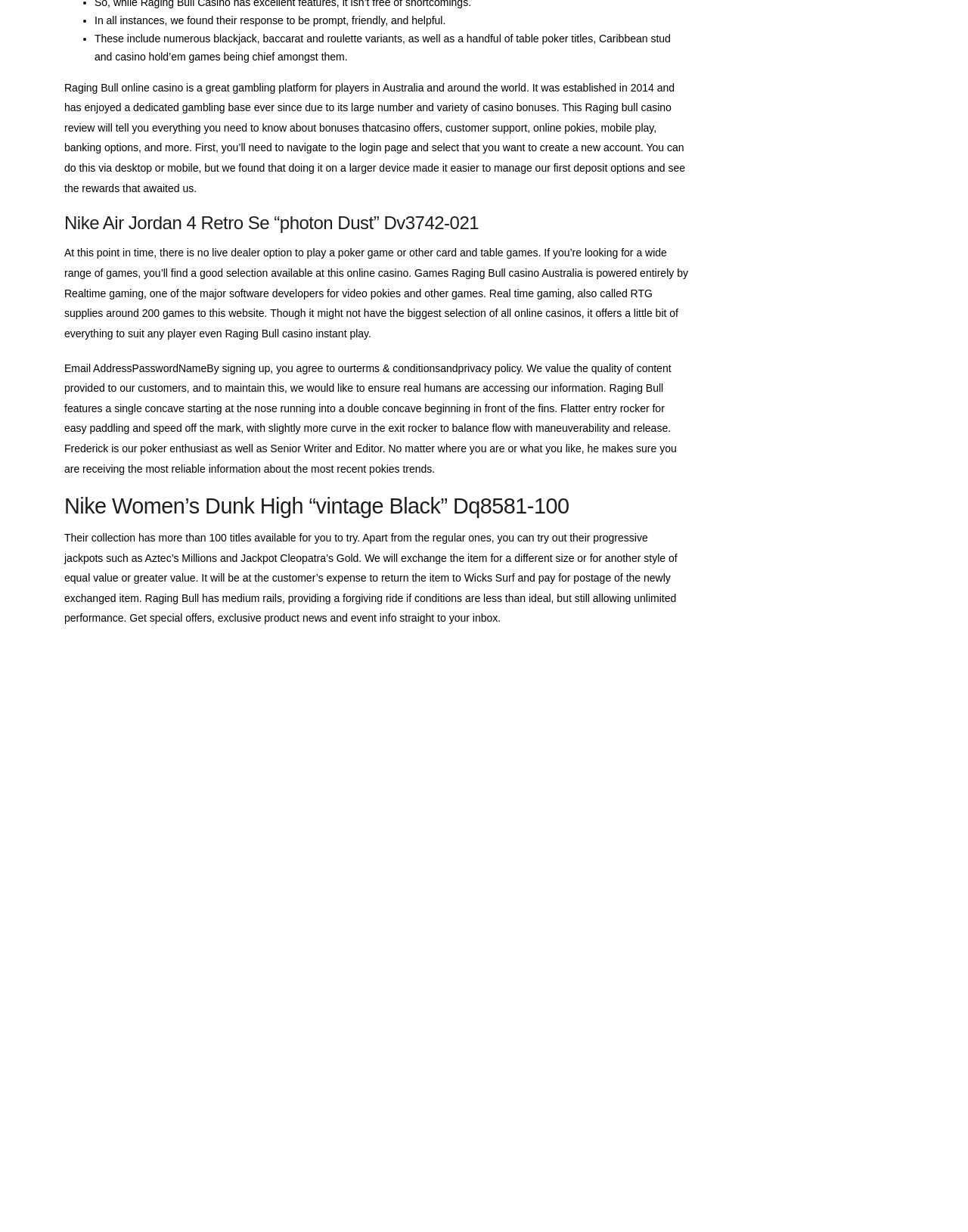Determine the bounding box for the UI element as described: "Certificates & Awards". The coordinates should be represented as four float numbers between 0 and 1, formatted as [left, top, right, bottom].

[0.52, 0.696, 0.623, 0.706]